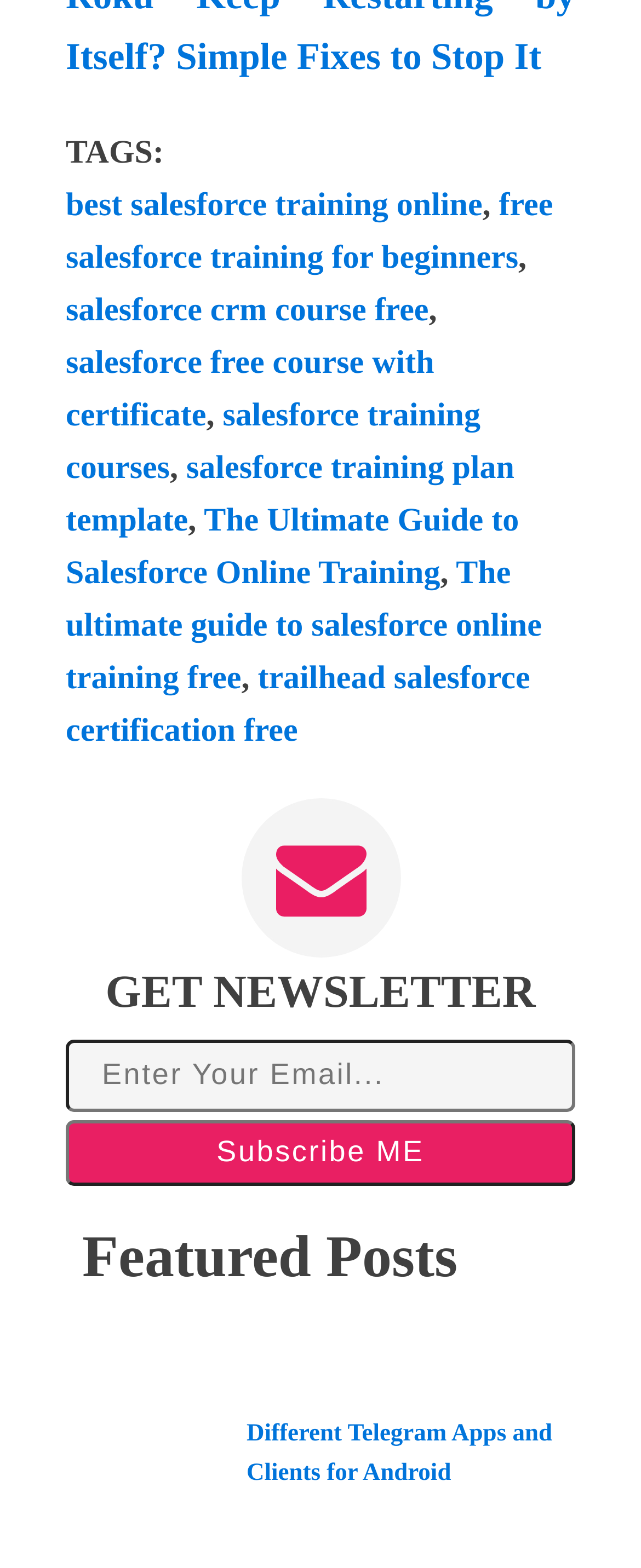Identify the bounding box coordinates of the part that should be clicked to carry out this instruction: "Click on the 'salesforce crm course free' link".

[0.103, 0.186, 0.669, 0.209]